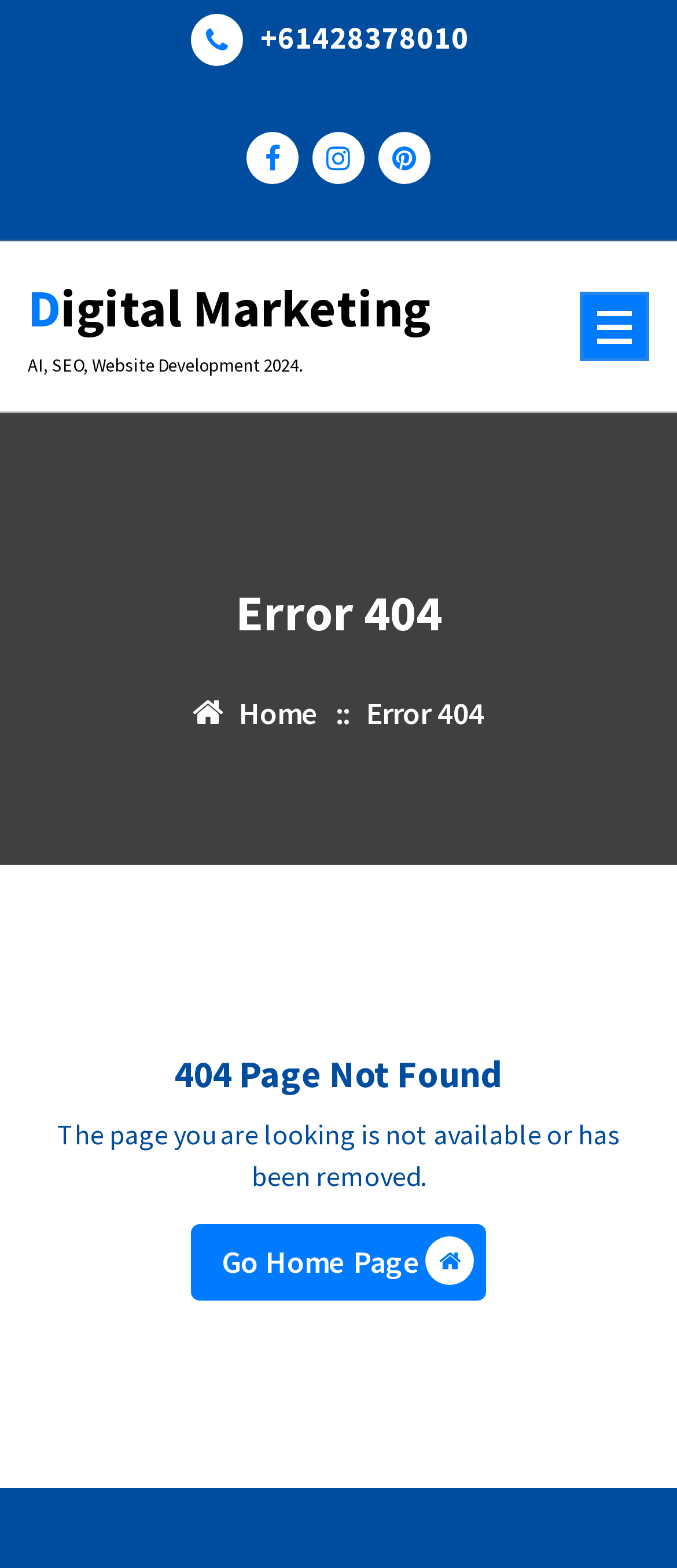Utilize the details in the image to thoroughly answer the following question: How many social media links are there on the page?

There are three social media links on the page, represented by icons. They are located near the top of the page, and their bounding box coordinates are [0.364, 0.084, 0.441, 0.117], [0.462, 0.084, 0.538, 0.117], and [0.559, 0.084, 0.636, 0.117].